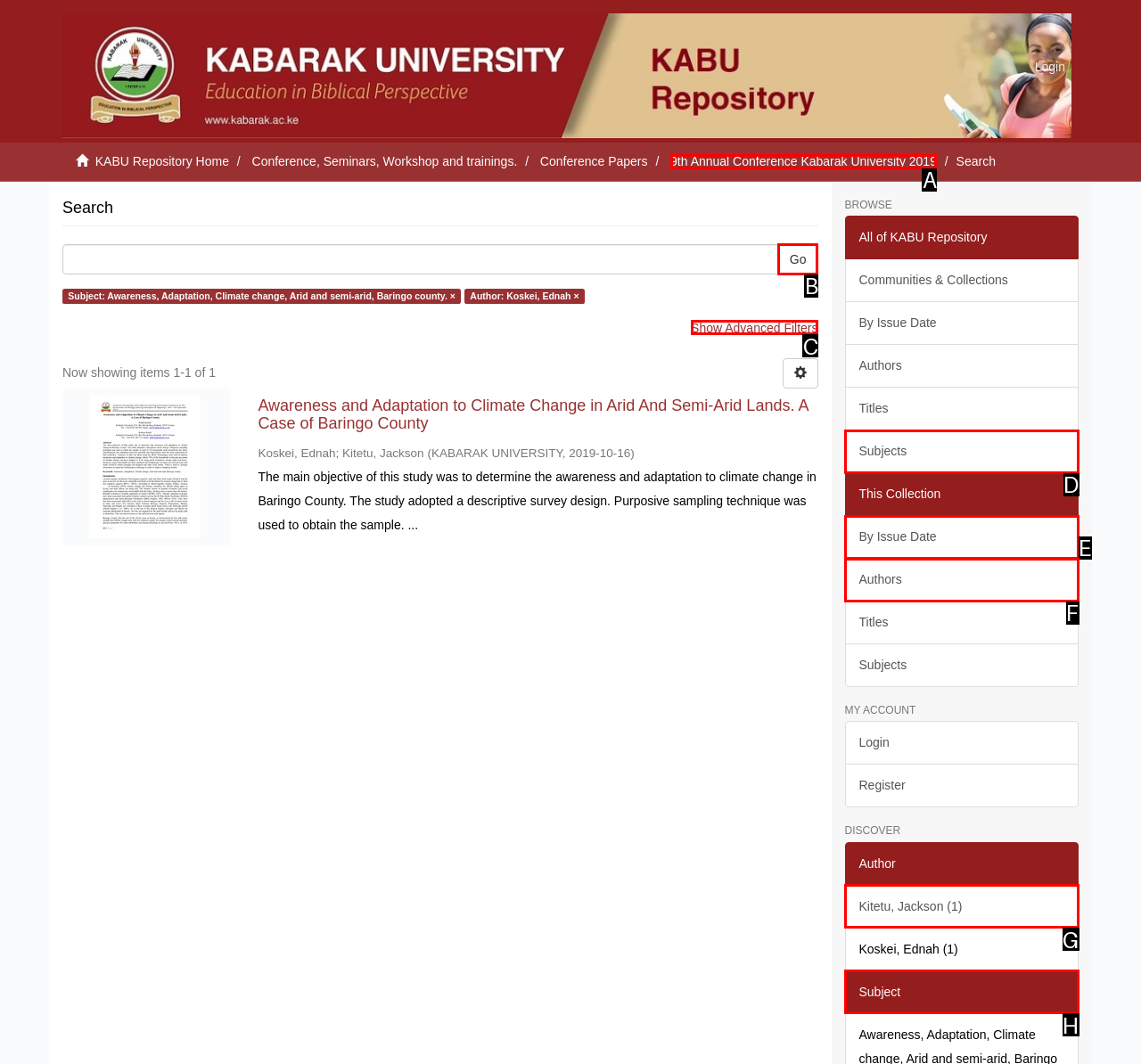Identify the letter of the UI element needed to carry out the task: Click the 'Go' button
Reply with the letter of the chosen option.

B